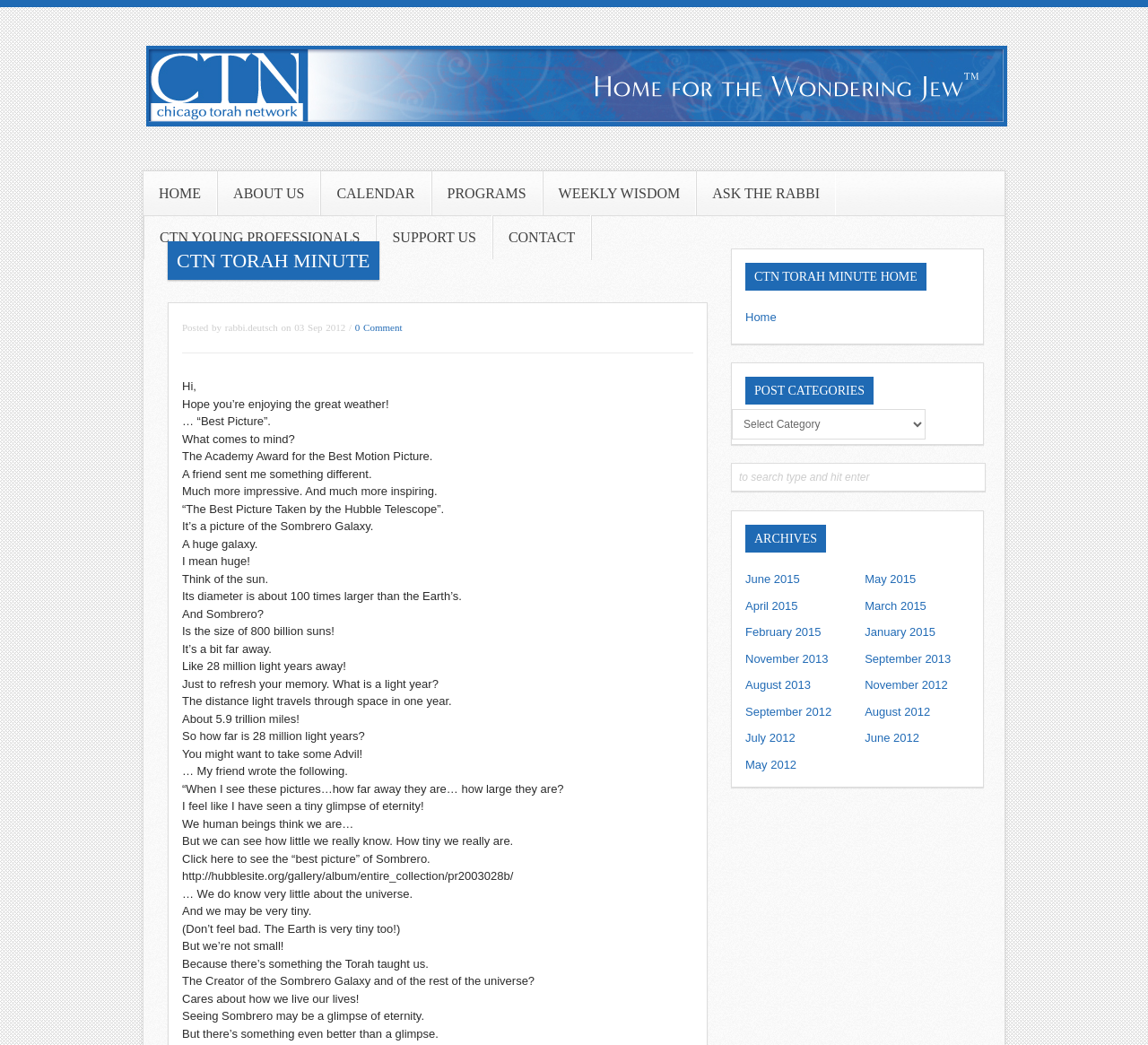Provide the bounding box coordinates of the HTML element this sentence describes: "March 2015". The bounding box coordinates consist of four float numbers between 0 and 1, i.e., [left, top, right, bottom].

[0.753, 0.573, 0.807, 0.586]